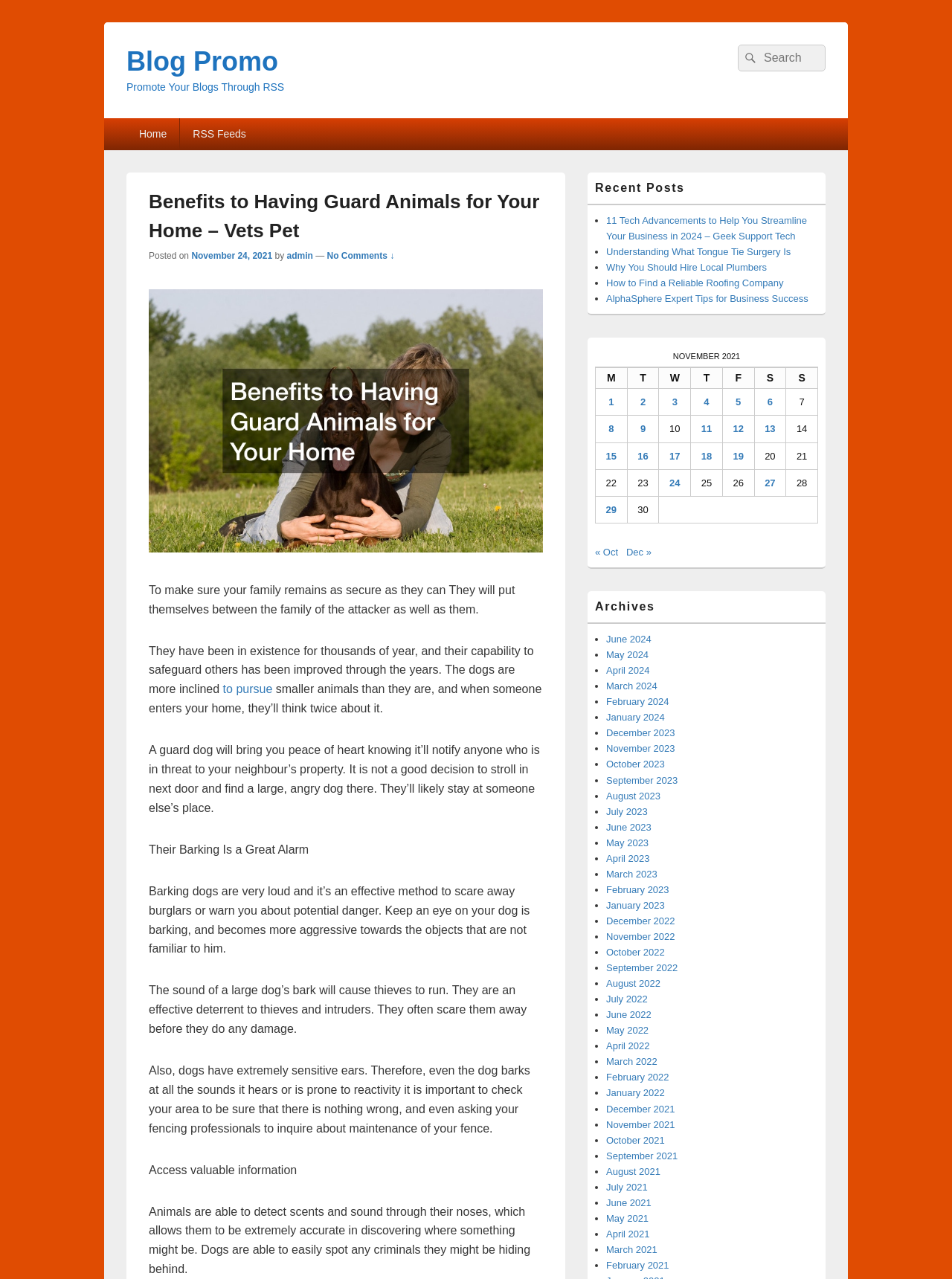Please analyze the image and provide a thorough answer to the question:
What is a characteristic of a guard dog's sense of hearing?

The webpage mentions that guard dogs have extremely sensitive ears, which allows them to detect even the slightest sounds. This sensitivity makes them effective in detecting potential threats.